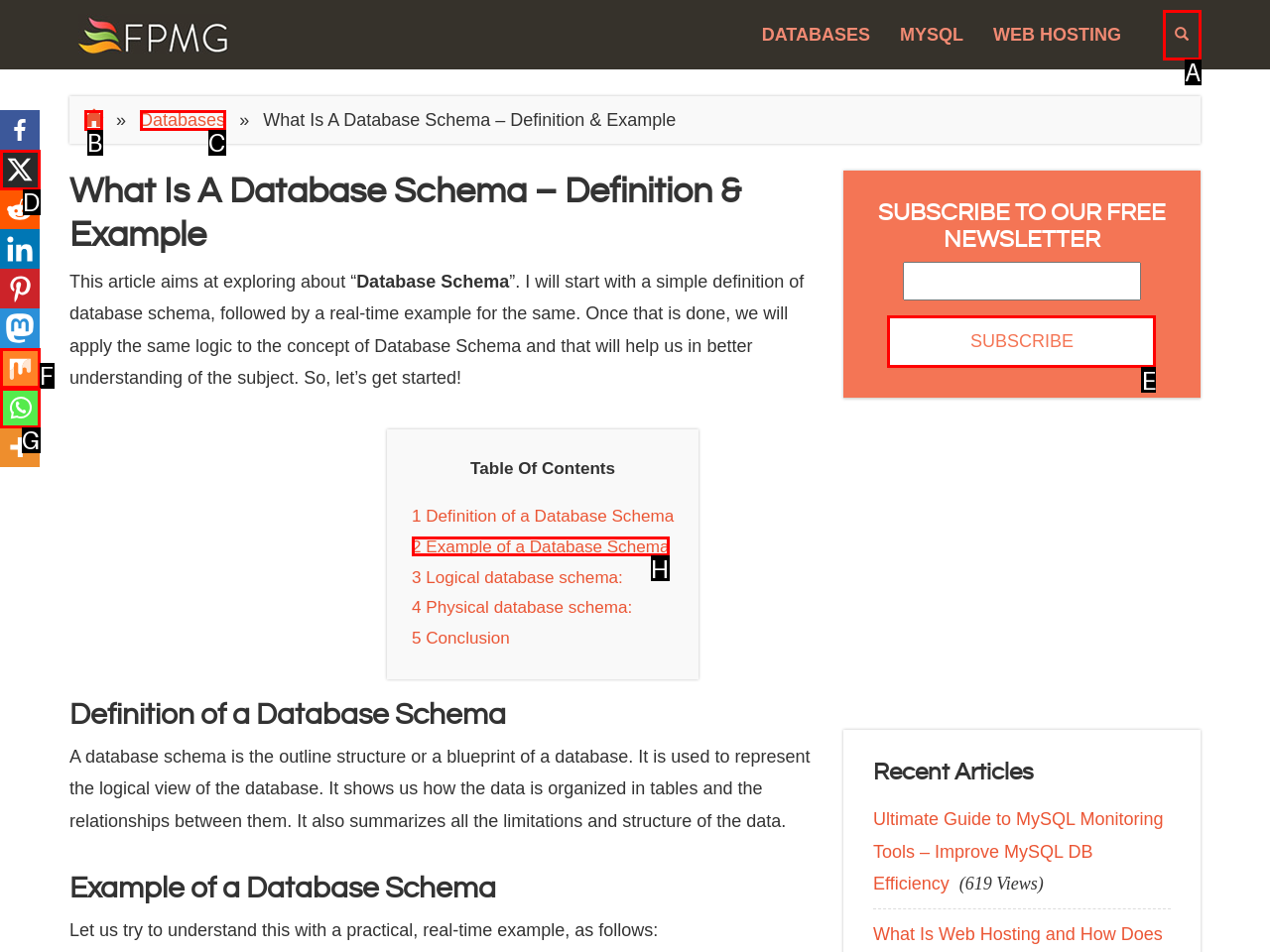Select the letter of the UI element you need to click on to fulfill this task: Subscribe to the newsletter. Write down the letter only.

E